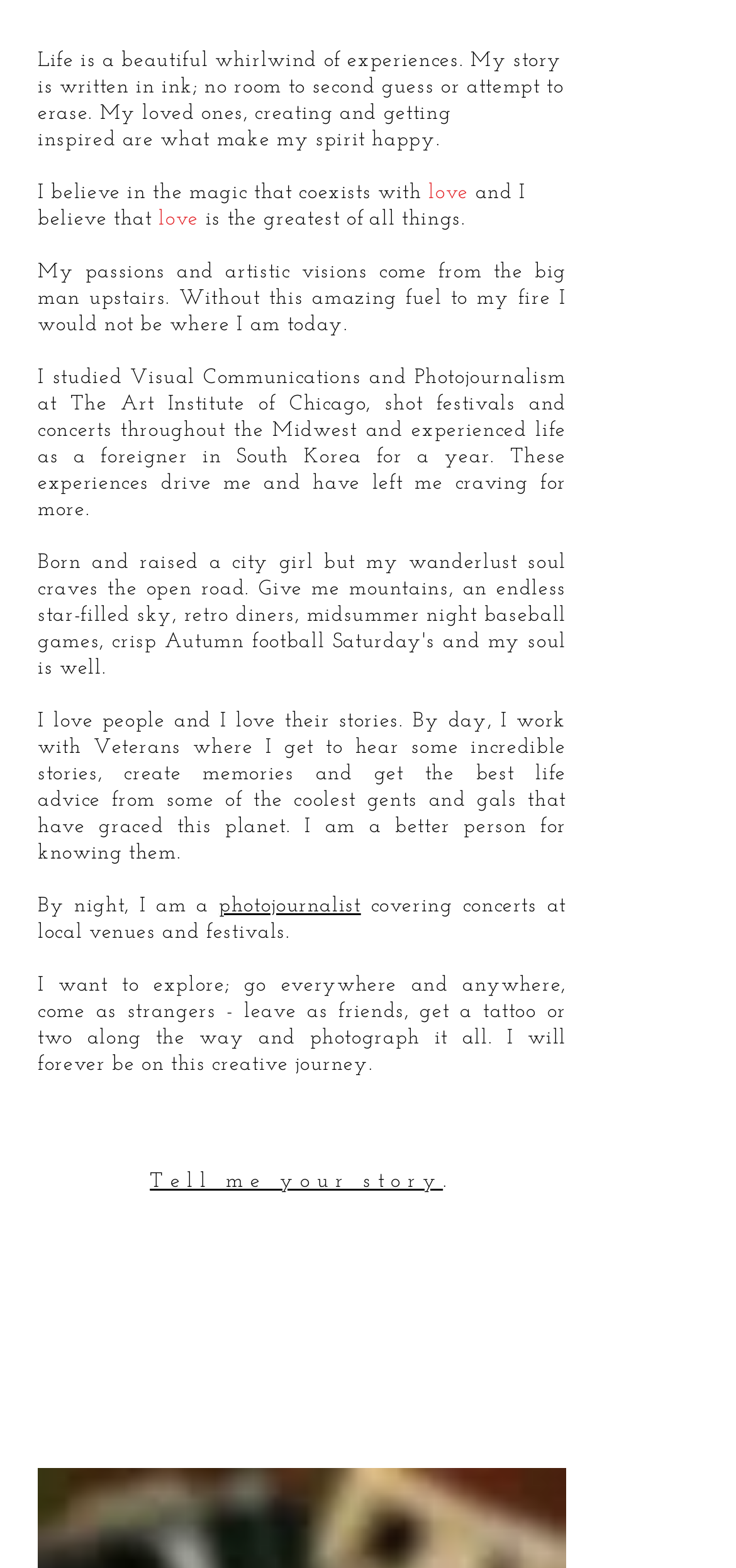Provide a one-word or short-phrase response to the question:
Where did the author study?

The Art Institute of Chicago